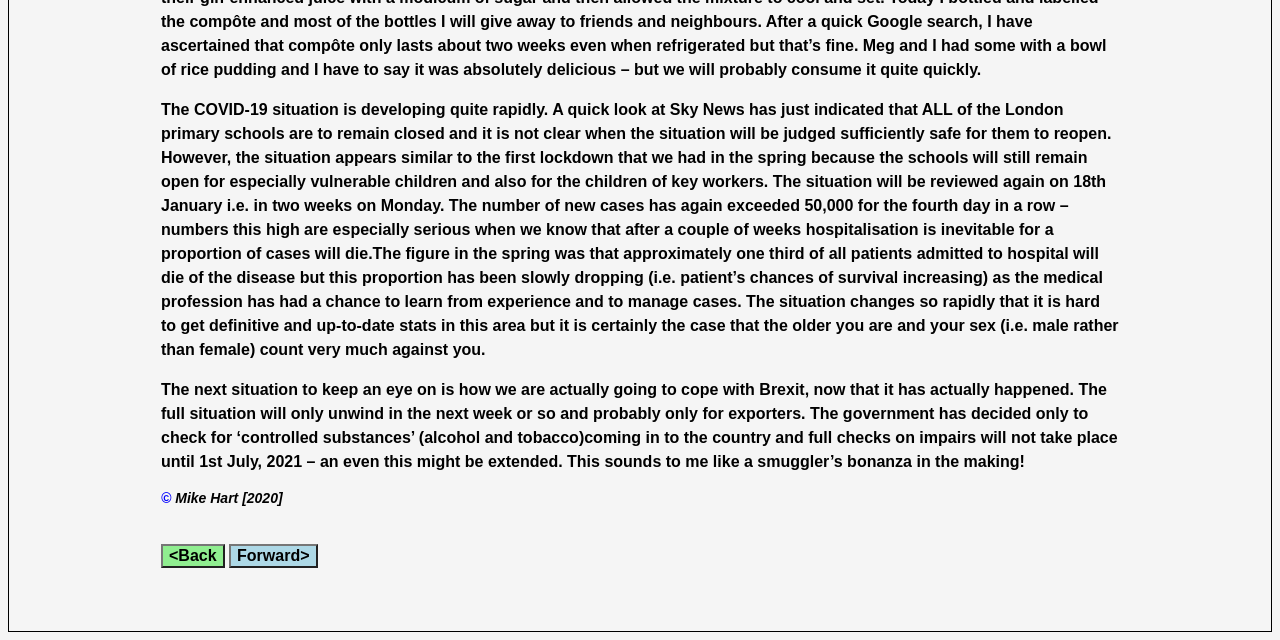Find the UI element described as: "Forward>" and predict its bounding box coordinates. Ensure the coordinates are four float numbers between 0 and 1, [left, top, right, bottom].

[0.179, 0.851, 0.248, 0.888]